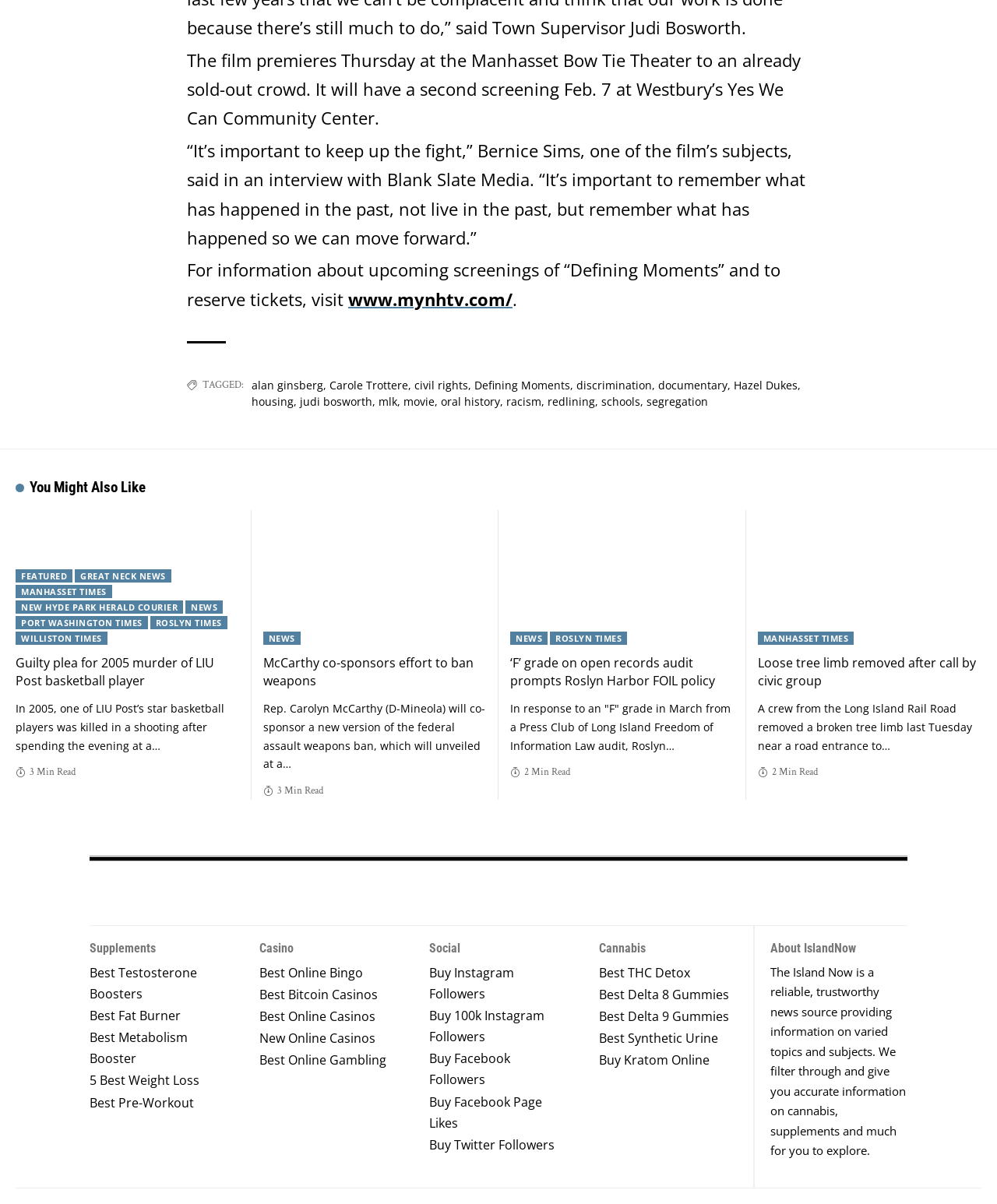Use the information in the screenshot to answer the question comprehensively: What is the name of the community center where the film will have a second screening?

According to the article, the film will have a second screening at the Yes We Can Community Center in Westbury.